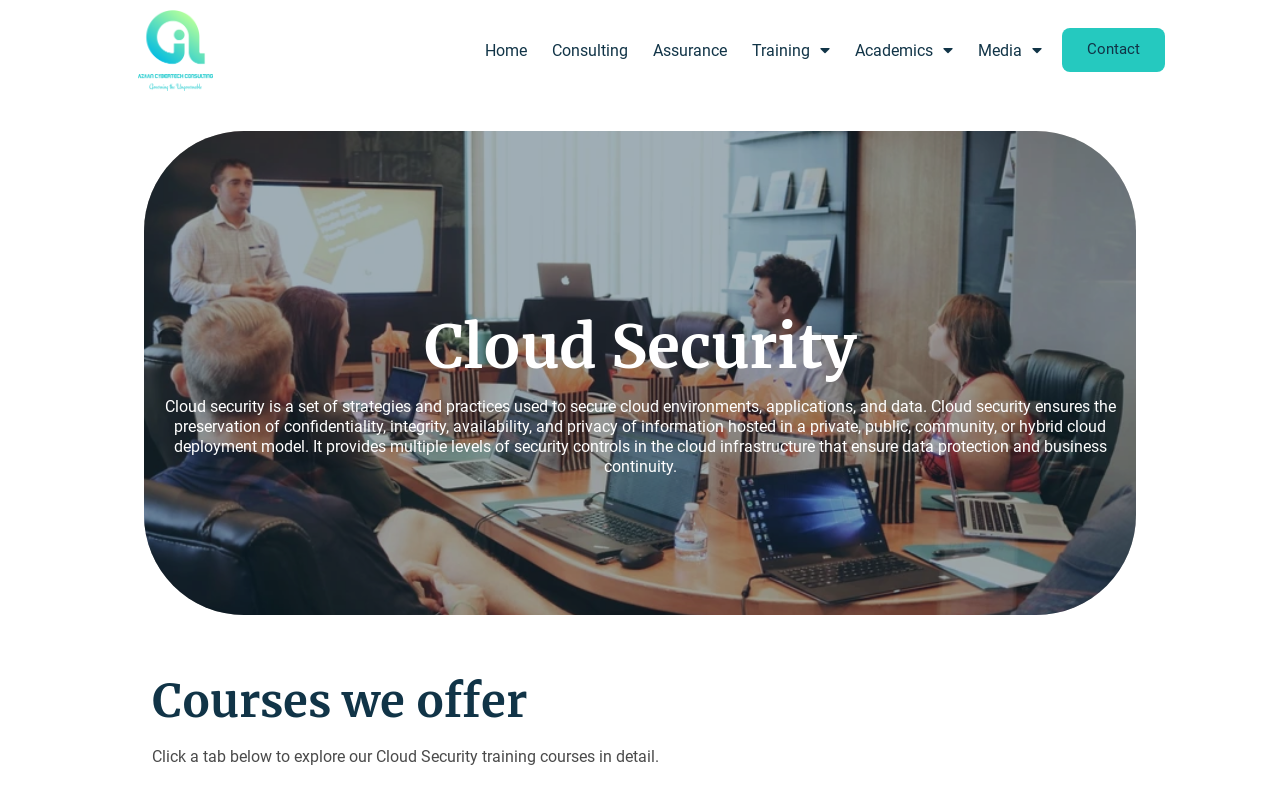Specify the bounding box coordinates of the area to click in order to follow the given instruction: "Click on the 'Game' link."

None